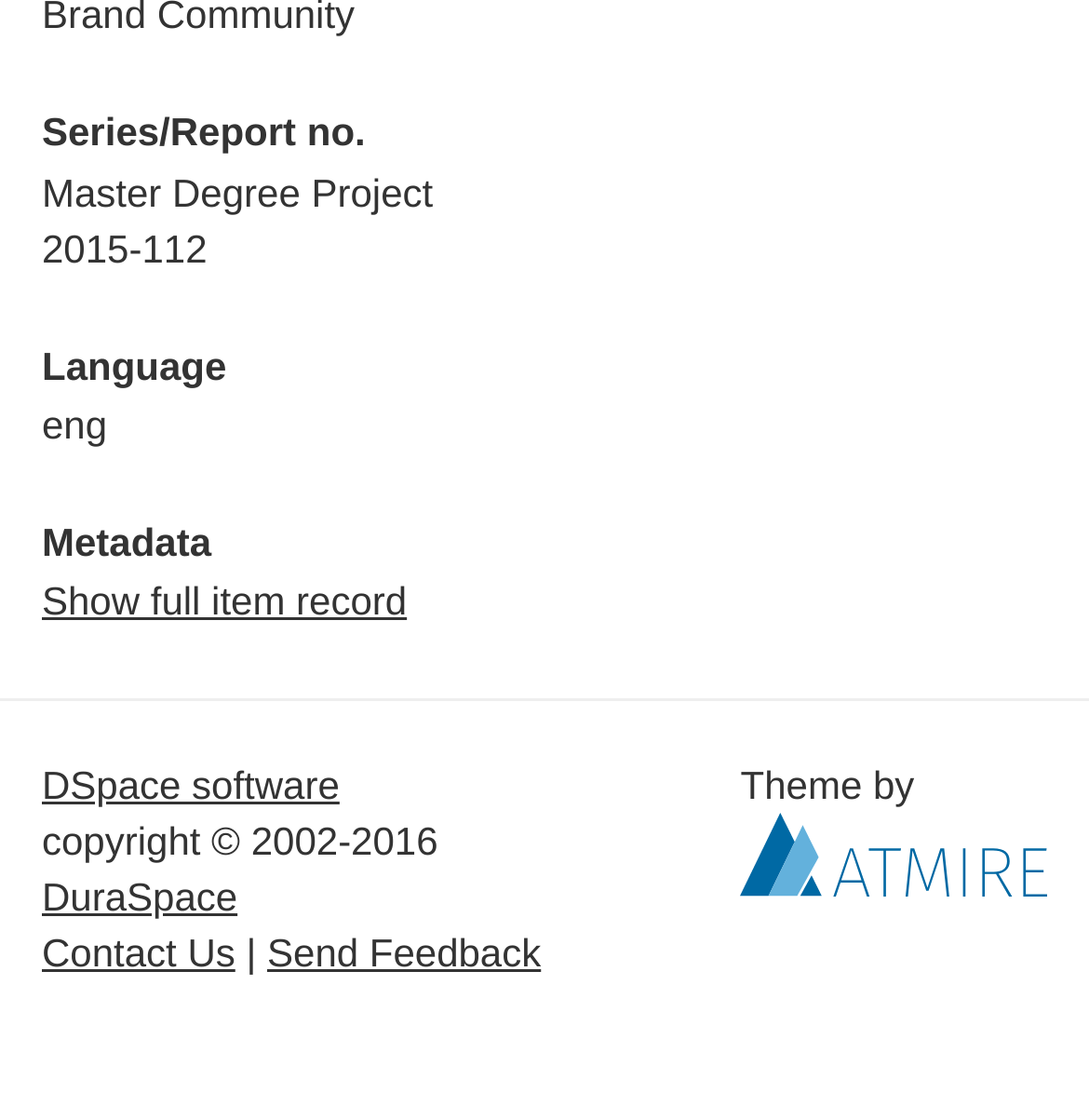Who is the theme provider?
Please give a detailed and elaborate answer to the question.

The theme provider can be found in the footer section of the webpage, where it is mentioned as 'Theme by Atmire NV'.